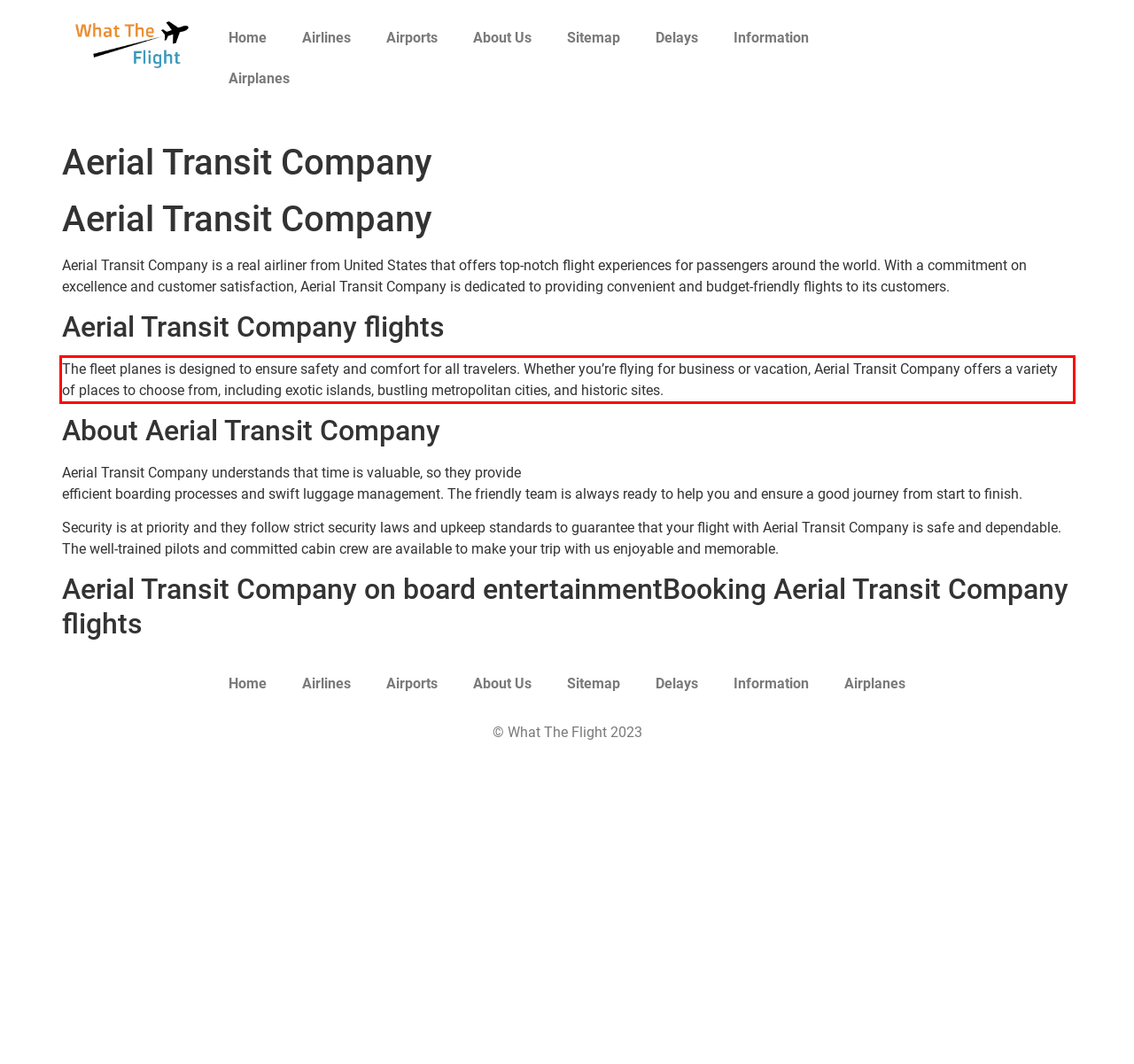You are looking at a screenshot of a webpage with a red rectangle bounding box. Use OCR to identify and extract the text content found inside this red bounding box.

The fleet planes is designed to ensure safety and comfort for all travelers. Whether you’re flying for business or vacation, Aerial Transit Company offers a variety of places to choose from, including exotic islands, bustling metropolitan cities, and historic sites.